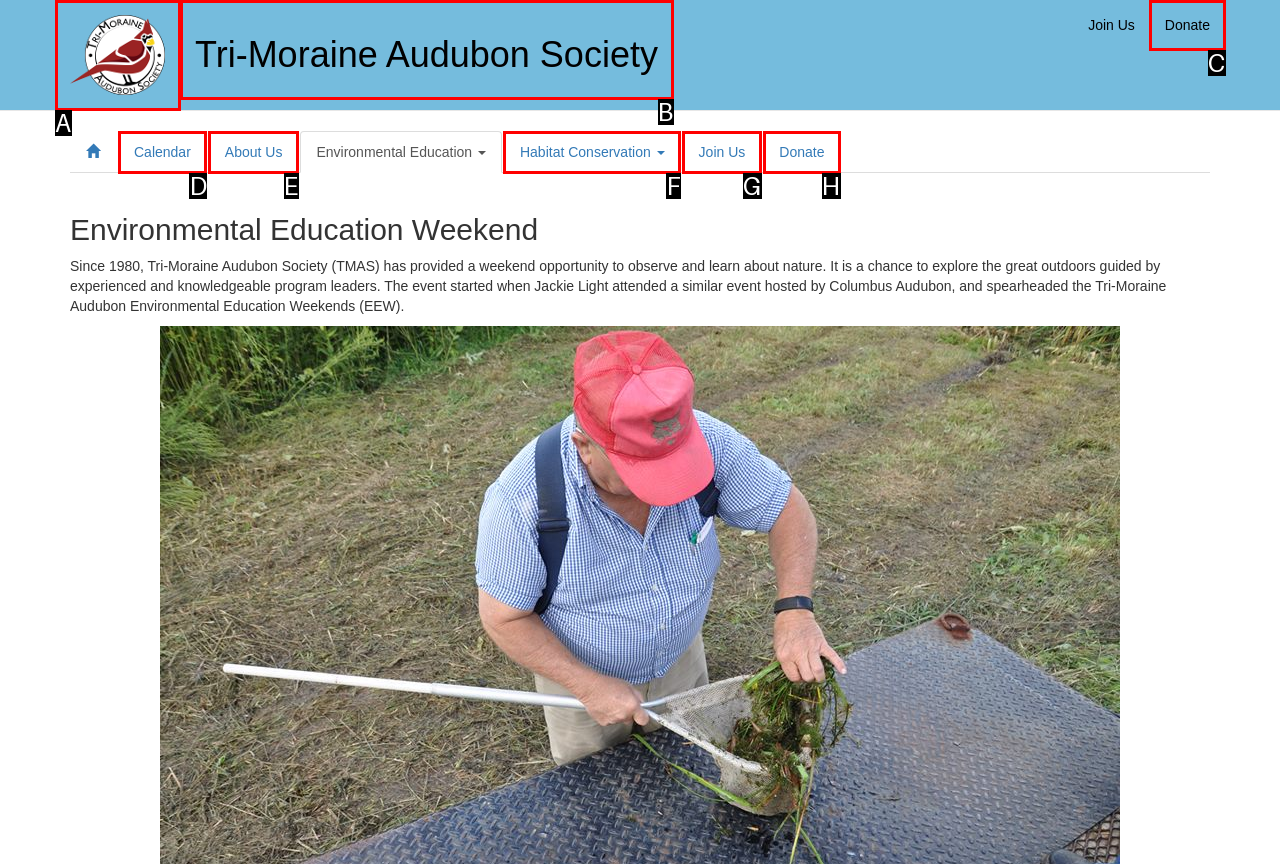Identify the HTML element that should be clicked to accomplish the task: View Tri-Moraine Audubon Society page
Provide the option's letter from the given choices.

B